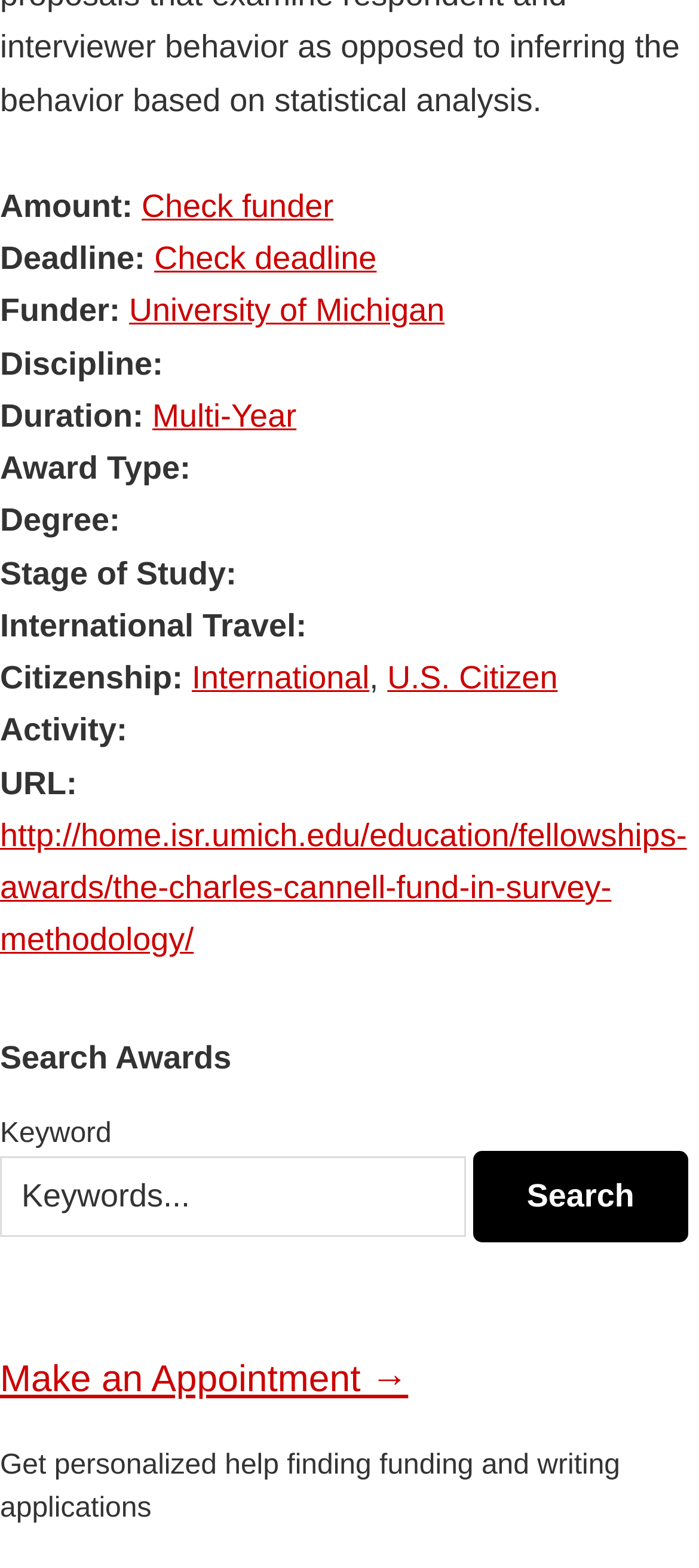Locate the coordinates of the bounding box for the clickable region that fulfills this instruction: "Make an appointment".

[0.0, 0.866, 0.584, 0.893]